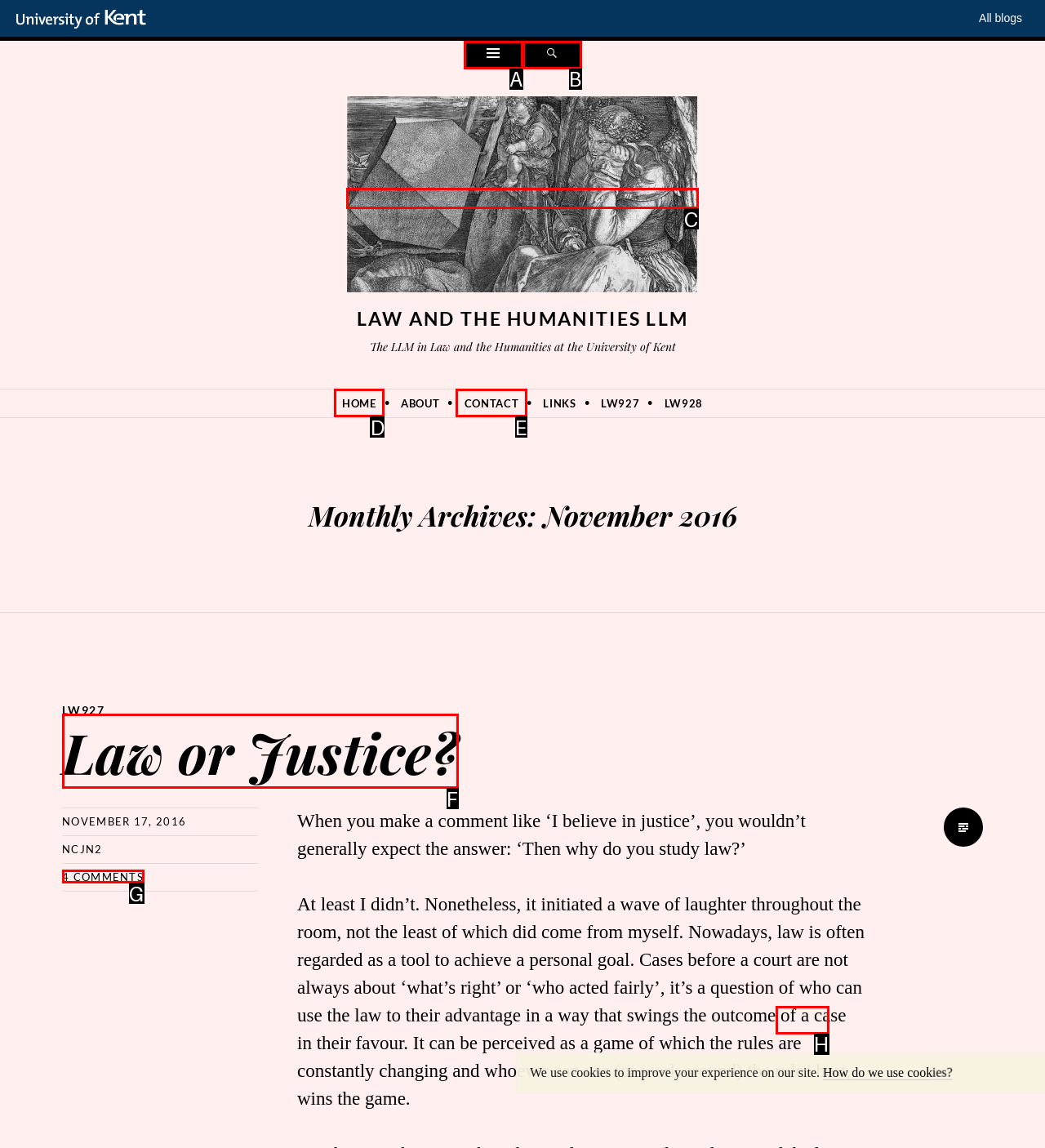Identify the letter of the UI element you need to select to accomplish the task: view Law and the Humanities LLM blog.
Respond with the option's letter from the given choices directly.

C